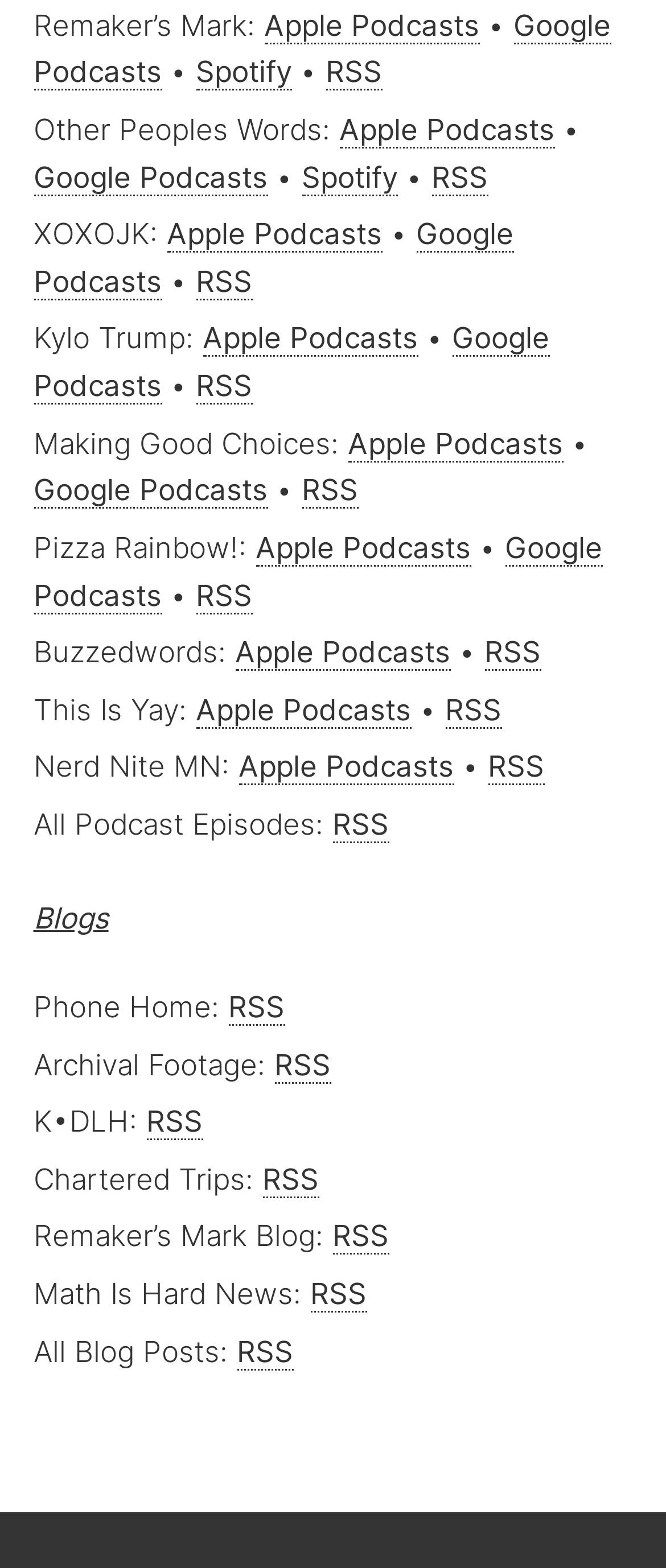Pinpoint the bounding box coordinates of the element you need to click to execute the following instruction: "Subscribe to Math Is Hard News via RSS". The bounding box should be represented by four float numbers between 0 and 1, in the format [left, top, right, bottom].

[0.465, 0.814, 0.55, 0.837]